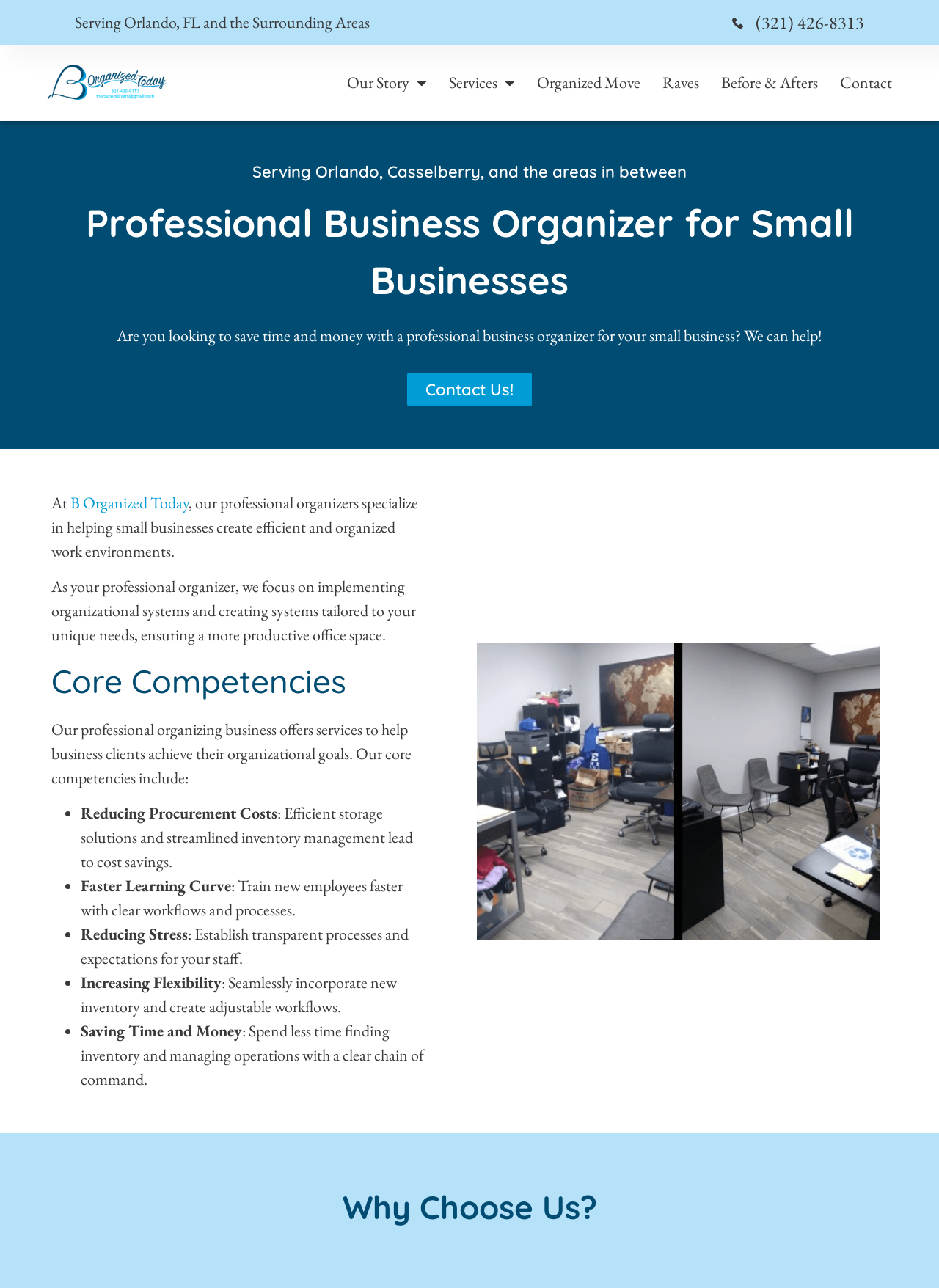Determine the bounding box coordinates for the area you should click to complete the following instruction: "View the before and after results".

[0.768, 0.055, 0.871, 0.073]